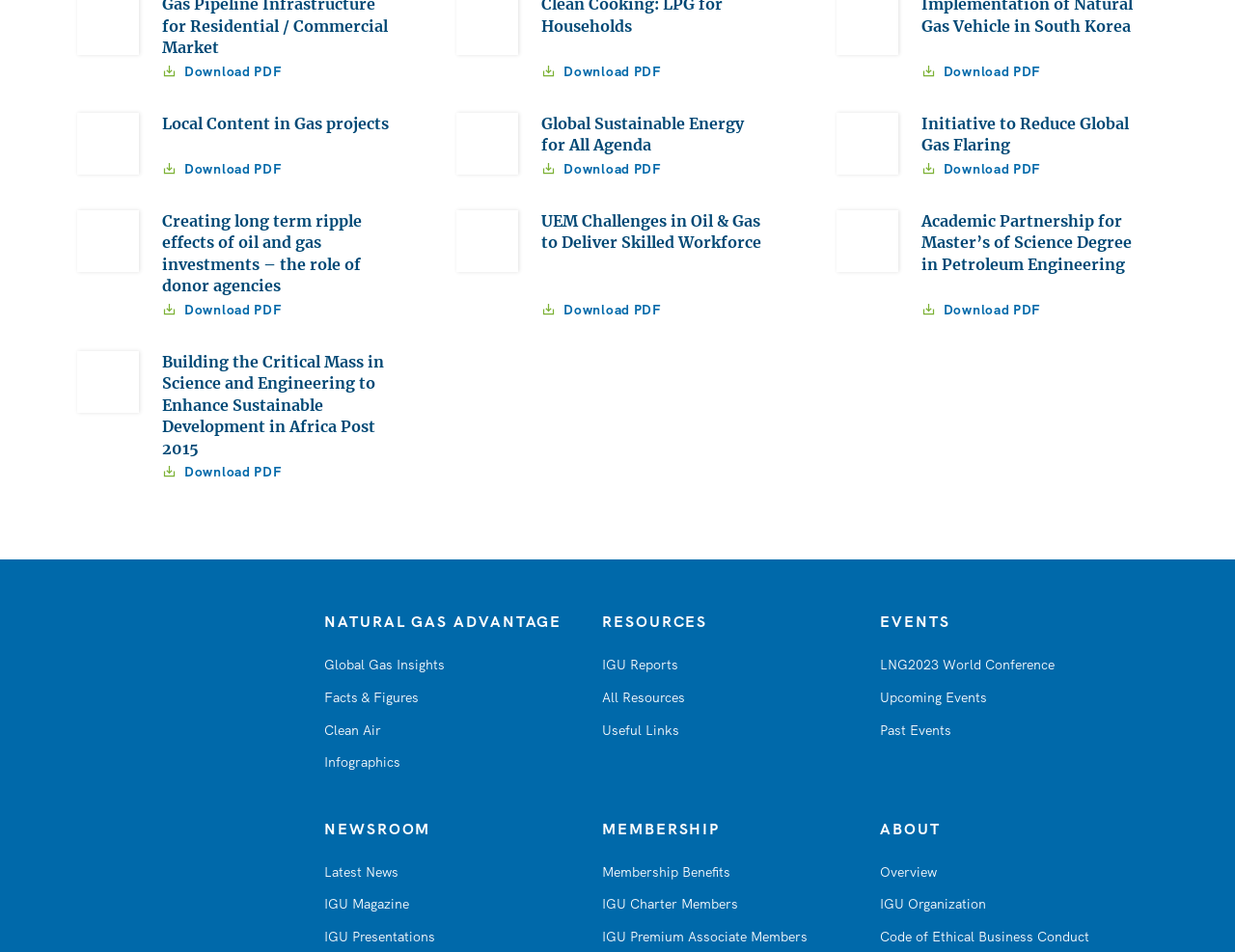Using a single word or phrase, answer the following question: 
How many links are under the 'RESOURCES' section?

3